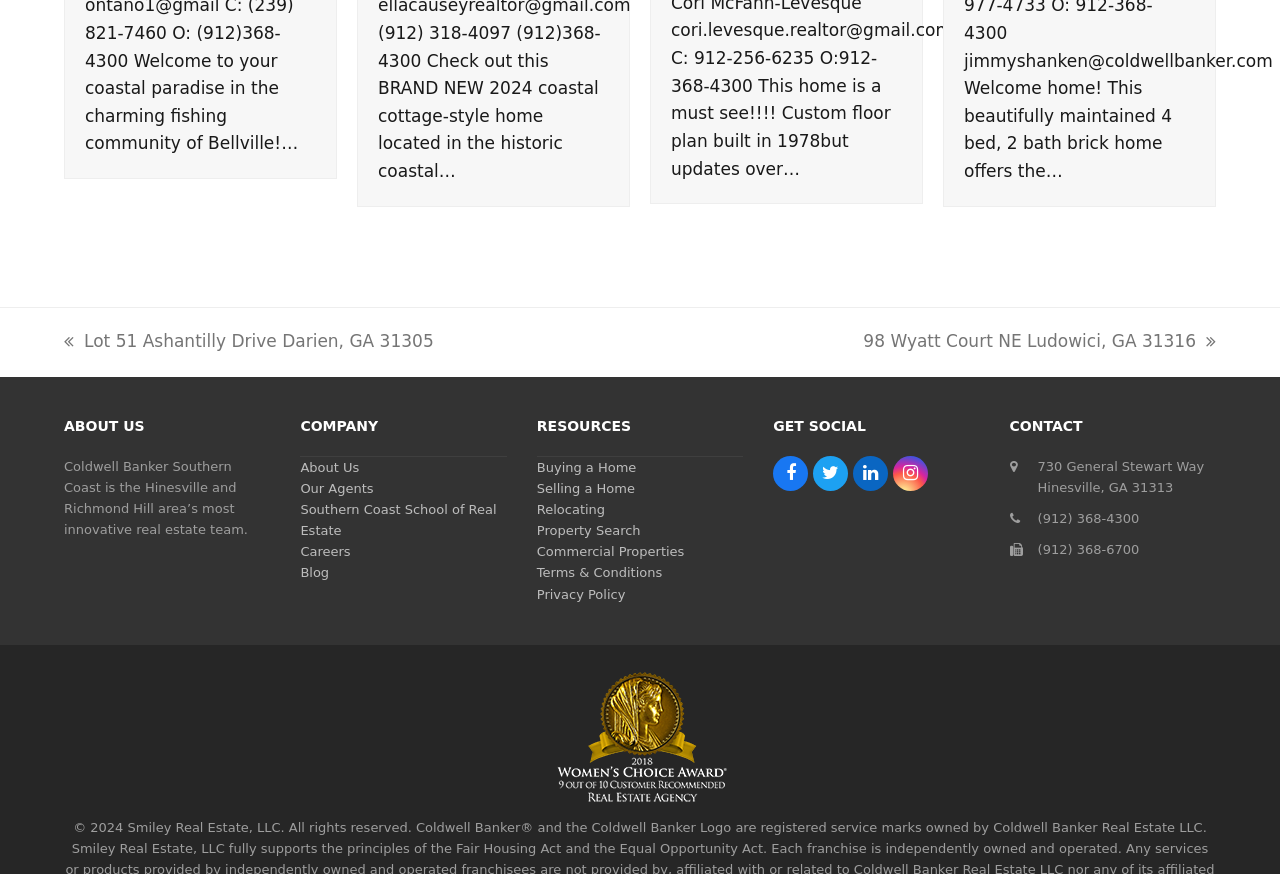Locate the bounding box coordinates of the region to be clicked to comply with the following instruction: "search for properties". The coordinates must be four float numbers between 0 and 1, in the form [left, top, right, bottom].

[0.419, 0.599, 0.5, 0.616]